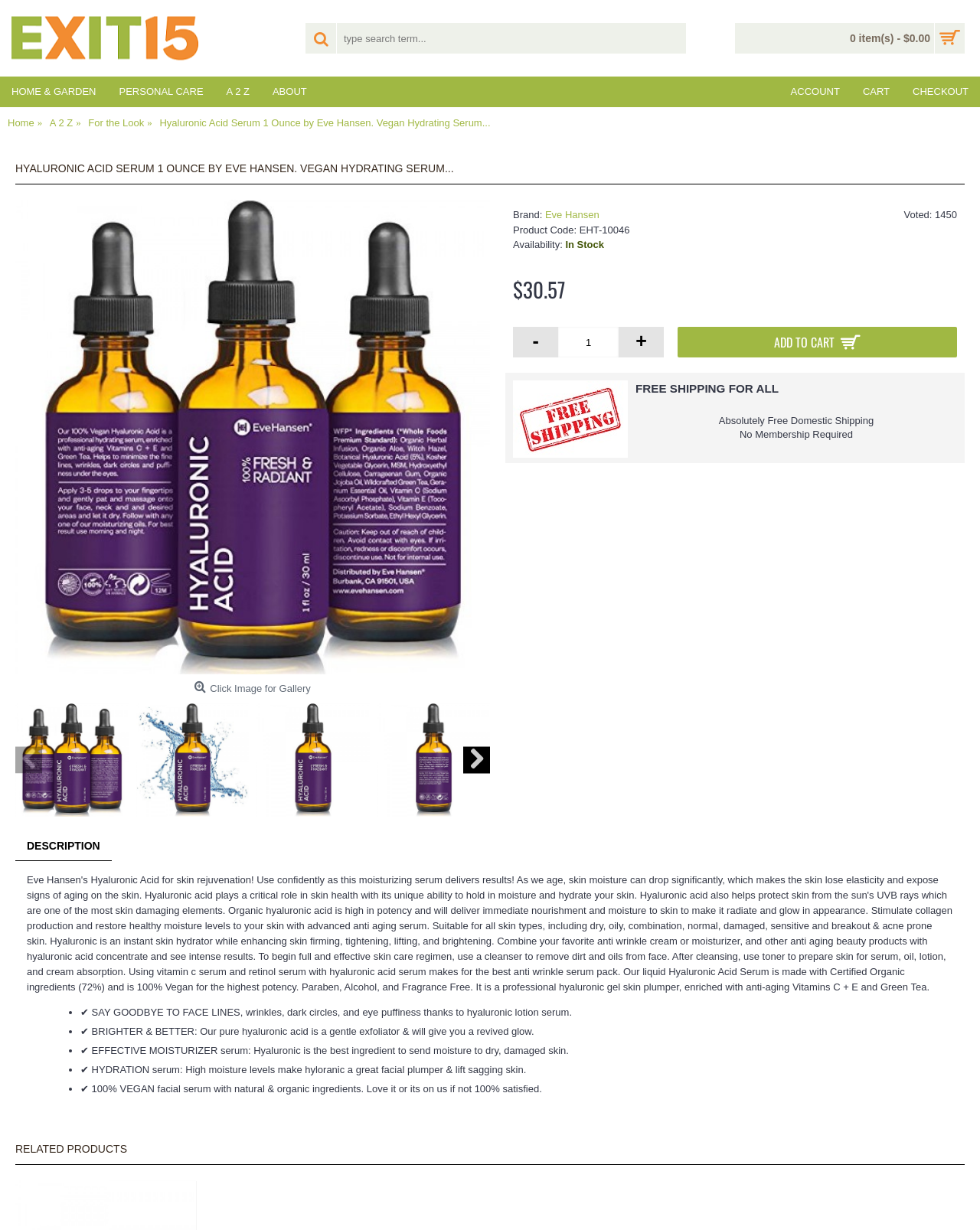Locate and extract the text of the main heading on the webpage.

HYALURONIC ACID SERUM 1 OUNCE BY EVE HANSEN. VEGAN HYDRATING SERUM...